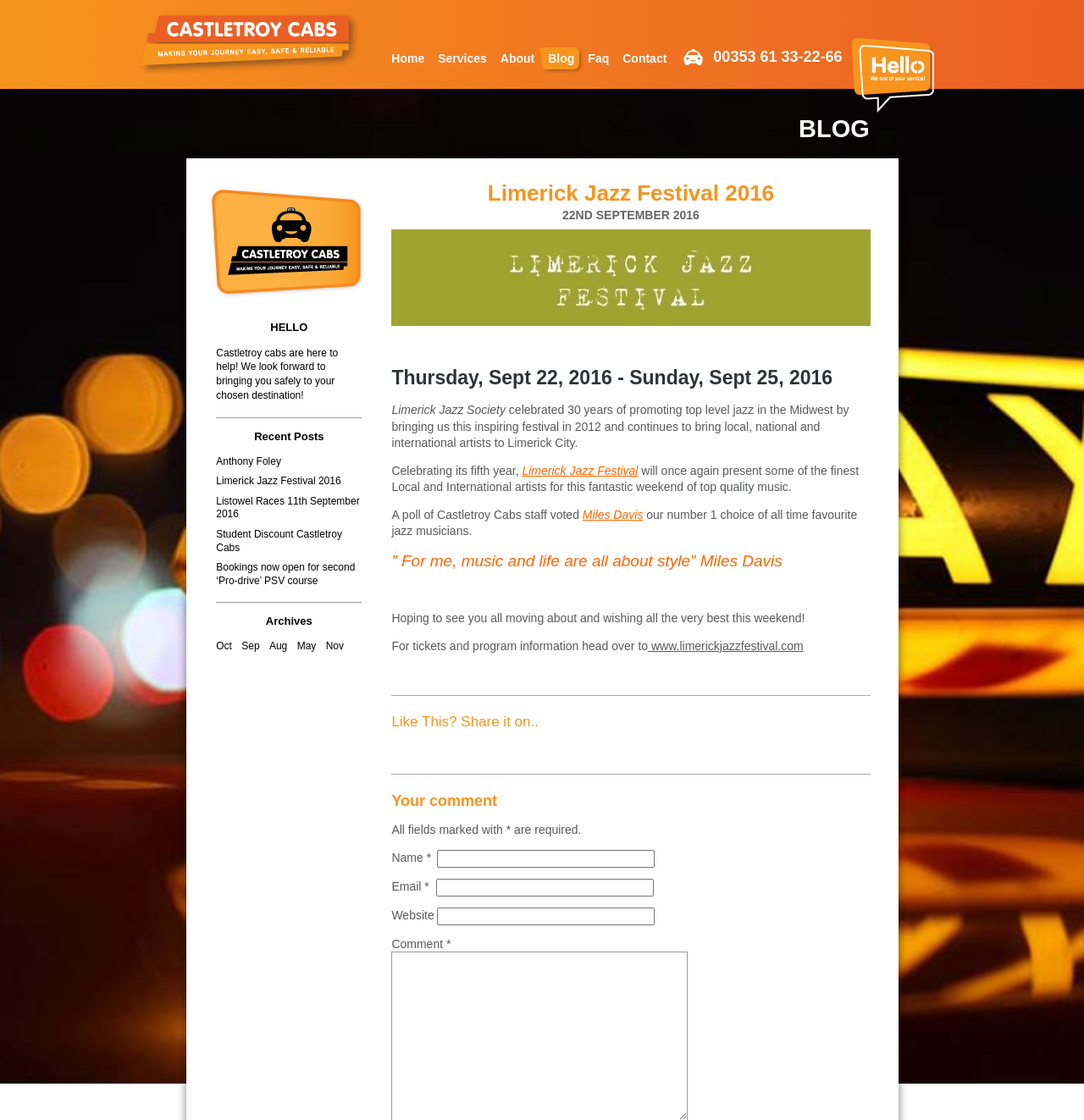Give an in-depth explanation of the webpage layout and content.

The webpage is about the Limerick Jazz Festival 2016, celebrating 30 years of promoting top-level jazz in the Midwest. At the top, there is a navigation menu with links to "Home", "Services", "About", "Blog", "FAQ", and "Contact". Below the menu, there is a heading "BLOG" and a phone number "00353 61 33-22-66" is displayed.

The main content of the page is an article about the Limerick Jazz Festival 2016. The article has a heading "Limerick Jazz Festival 2016" and a subheading "Thursday, Sept 22, 2016 - Sunday, Sept 25, 2016". There is an image related to the festival below the heading. The article describes the festival, celebrating its fifth year, and mentions that it will present some of the finest local and international artists. There is a quote from Miles Davis, "For me, music and life are all about style", and a poll result showing that Miles Davis is the number one choice of all-time favorite jazz musicians among Castletroy Cabs staff.

The article also provides information on how to get tickets and program information, with a link to the festival's website. At the bottom of the article, there is a comment section where users can leave their comments.

On the right side of the page, there is a complementary section with a heading "HELLO" and a brief introduction to Castletroy Cabs. Below that, there are links to recent posts, including "Anthony Foley", "Limerick Jazz Festival 2016", and others. There is also an "Archives" section with links to posts from different months.

Overall, the webpage is well-structured and easy to navigate, with clear headings and concise text. The use of images and quotes adds visual interest and breaks up the text.